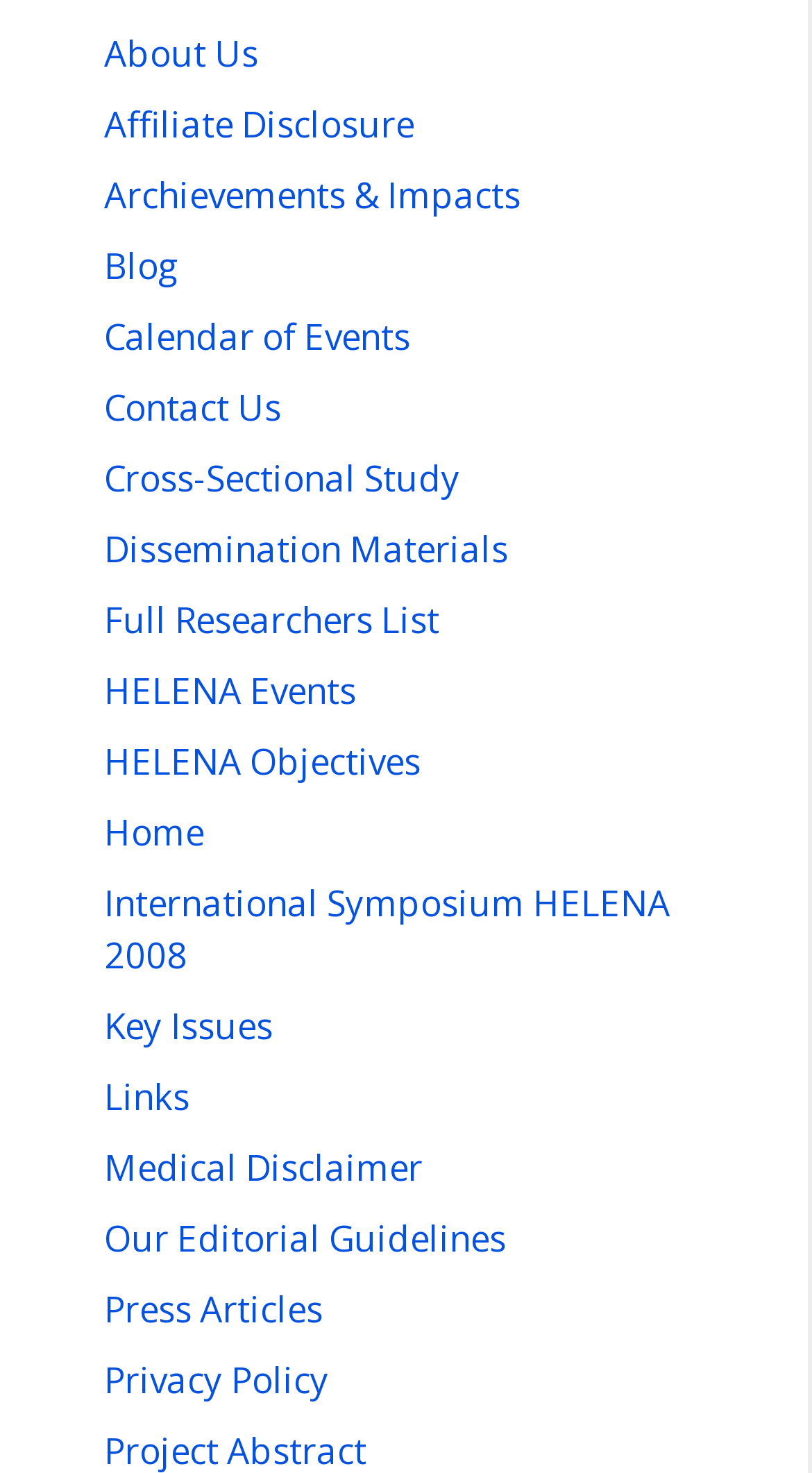Identify the bounding box coordinates for the element you need to click to achieve the following task: "learn about HELENA Objectives". The coordinates must be four float values ranging from 0 to 1, formatted as [left, top, right, bottom].

[0.128, 0.5, 0.518, 0.533]